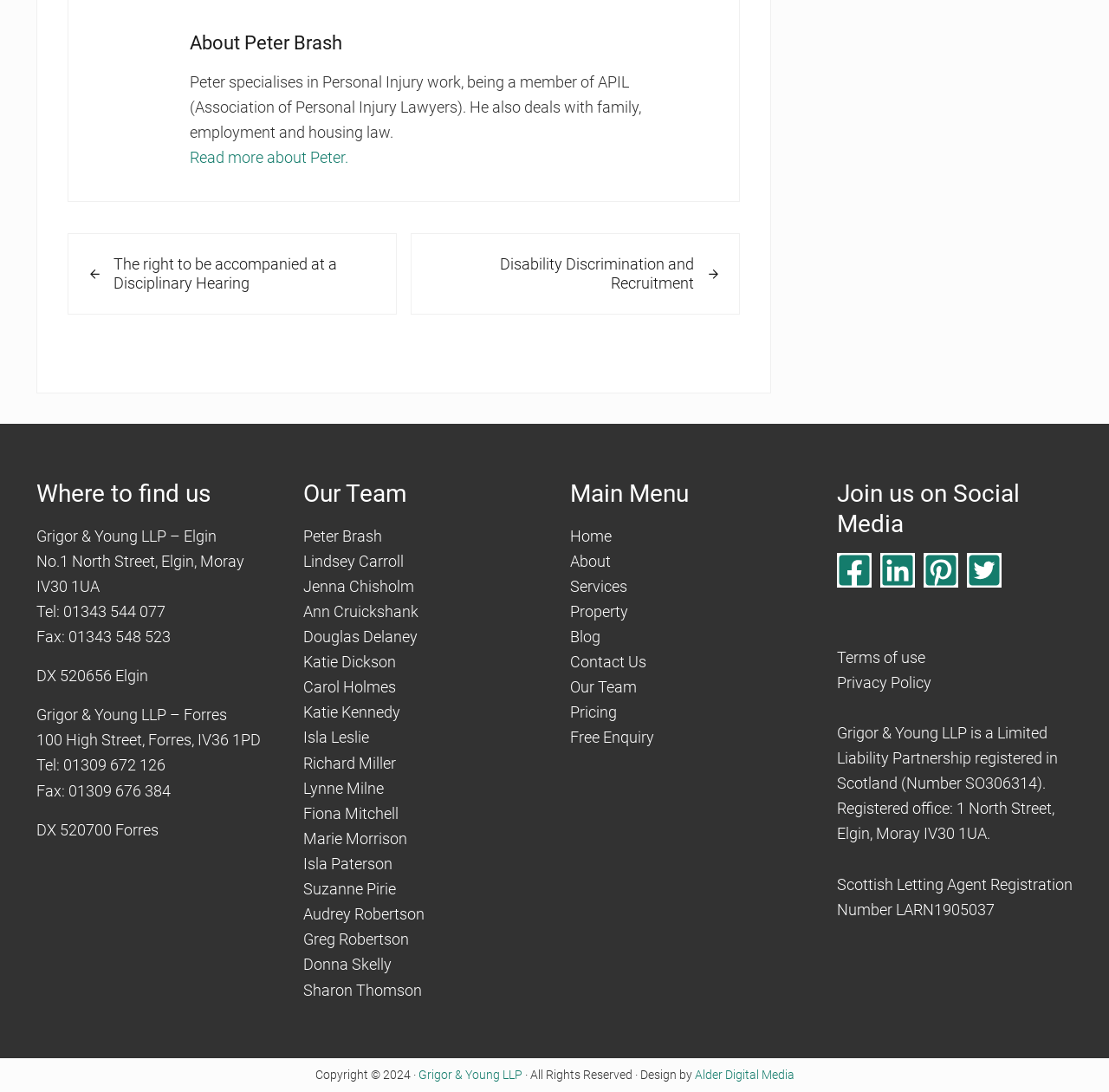What is the phone number of Grigor & Young LLP in Forres?
Based on the image, please offer an in-depth response to the question.

The phone number of Grigor & Young LLP in Forres is mentioned in the StaticText element 'Tel: 01309 672 126' under the heading 'Where to find us'.